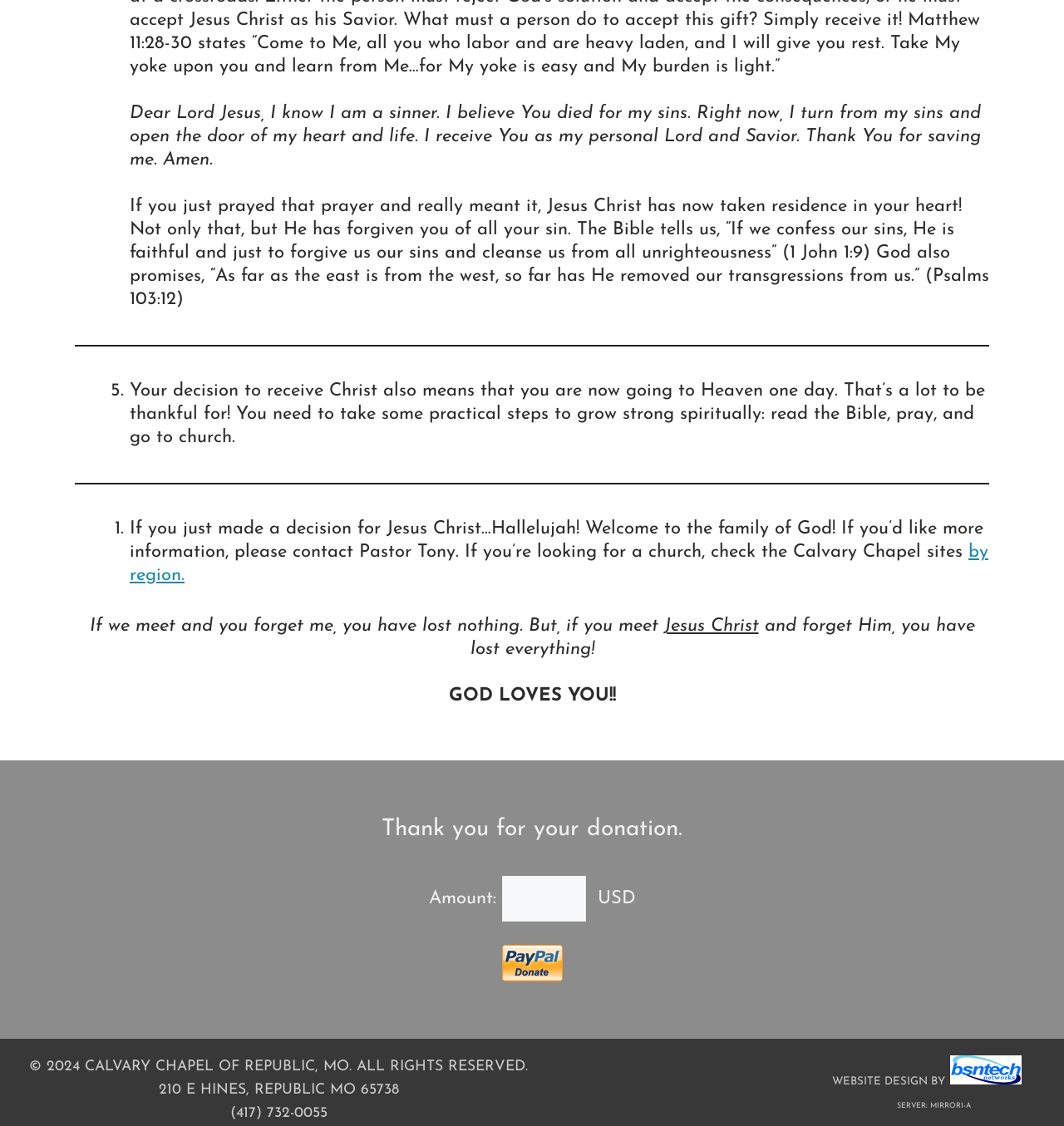Answer this question using a single word or a brief phrase:
What is the name of the church mentioned on the webpage?

Calvary Chapel of Republic, MO